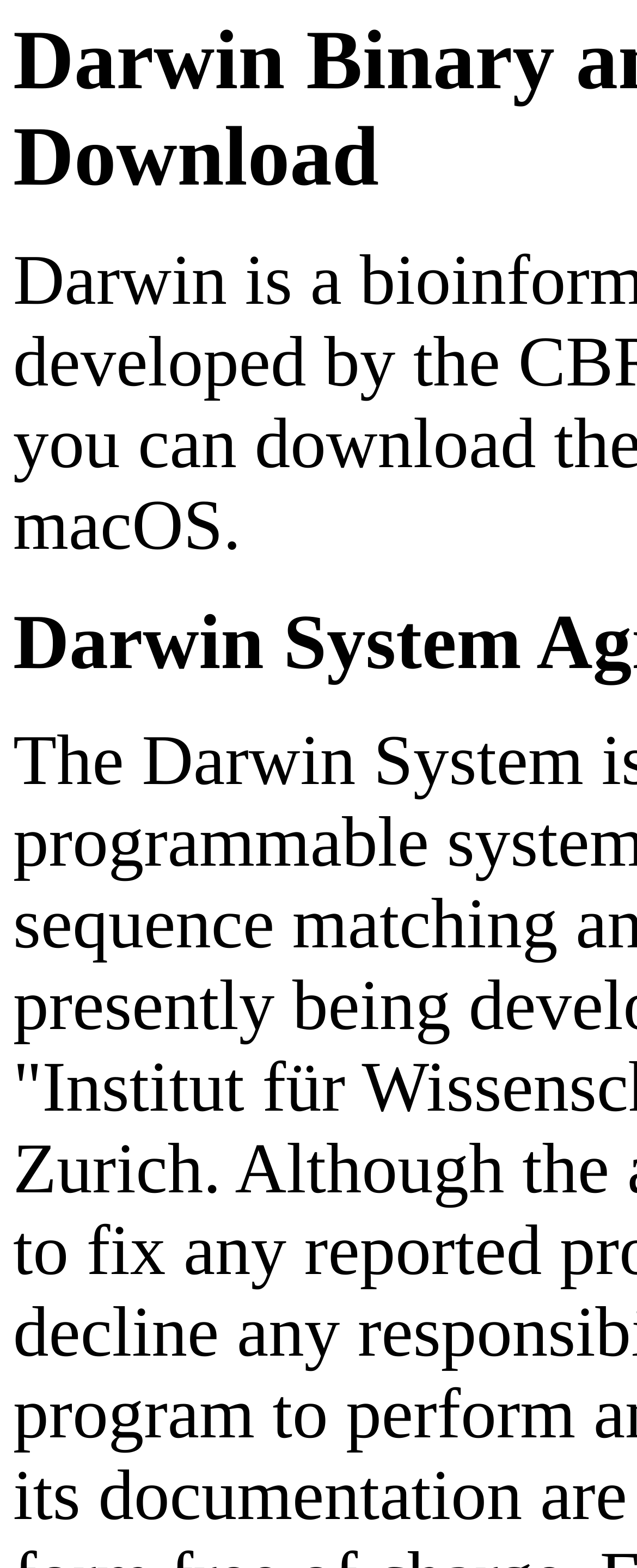Determine the webpage's heading and output its text content.

Darwin Binary and System Library Download